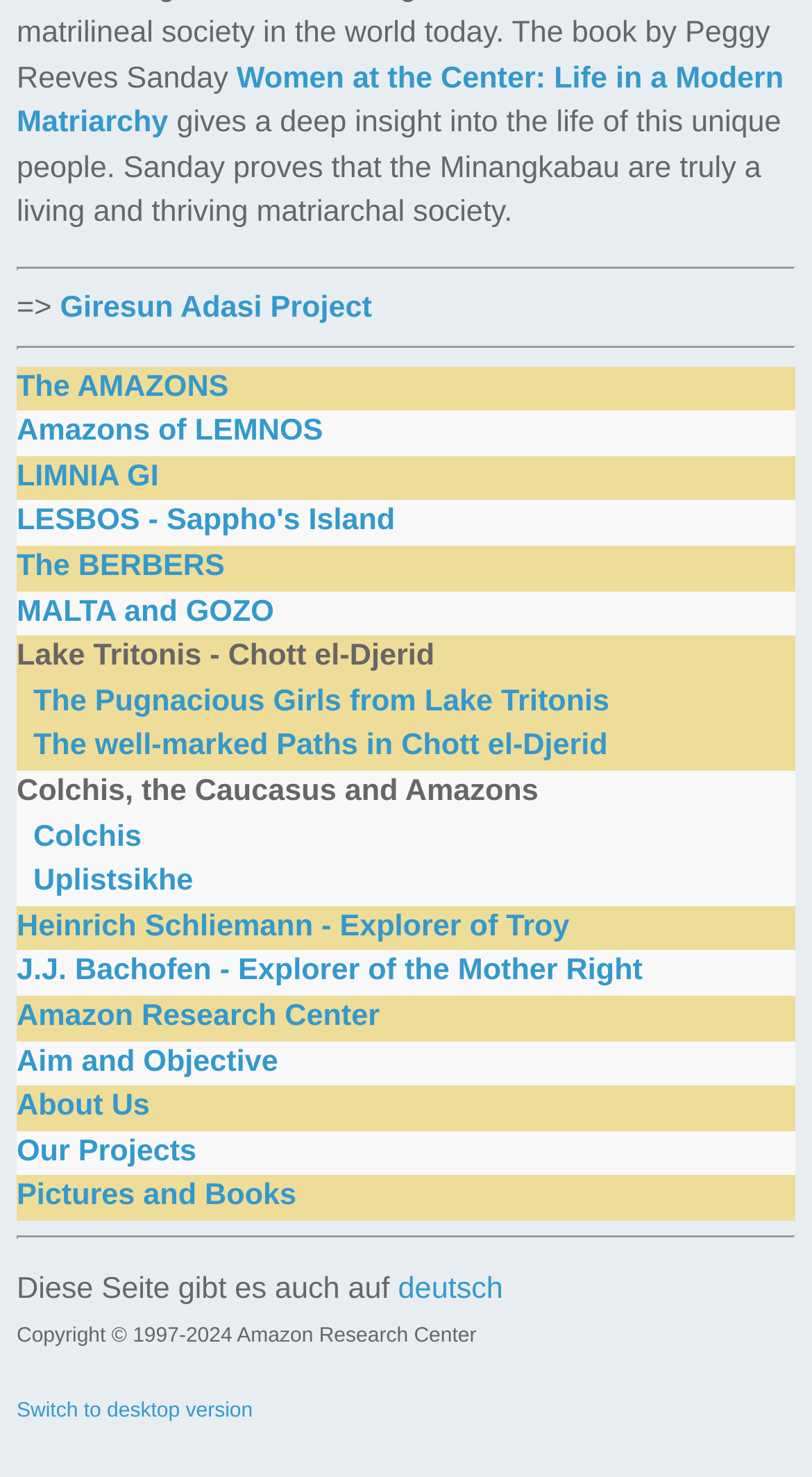Calculate the bounding box coordinates for the UI element based on the following description: "Uplistsikhe". Ensure the coordinates are four float numbers between 0 and 1, i.e., [left, top, right, bottom].

[0.041, 0.586, 0.238, 0.608]